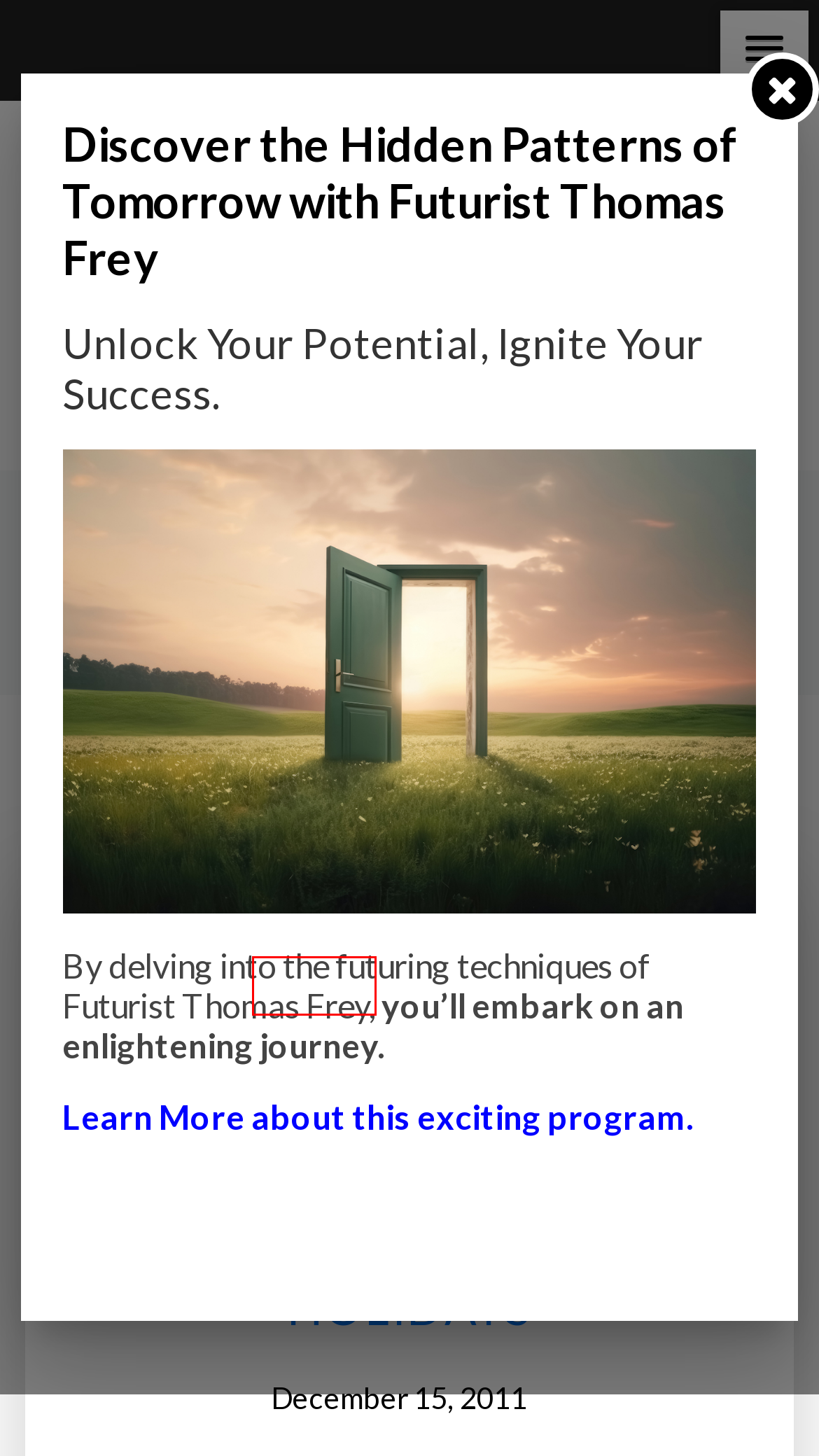You have a screenshot of a webpage with an element surrounded by a red bounding box. Choose the webpage description that best describes the new page after clicking the element inside the red bounding box. Here are the candidates:
A. Buyer’s remorse as shoppers return hot deals to stores before holidays – Impact Lab
B. Latest Trend – Impact Lab
C. Science & Technology News – Impact Lab
D. Internet – Impact Lab
E. Triple-A Report Reveals Explosive Growth in Global Cryptocurrency Ownership – Impact Lab
F. Business – Impact Lab
G. Impact Lab – A Laboratory of the Future Human Experience
H. The Shifting Sands of a Rapidly Declining Birth Rate

F